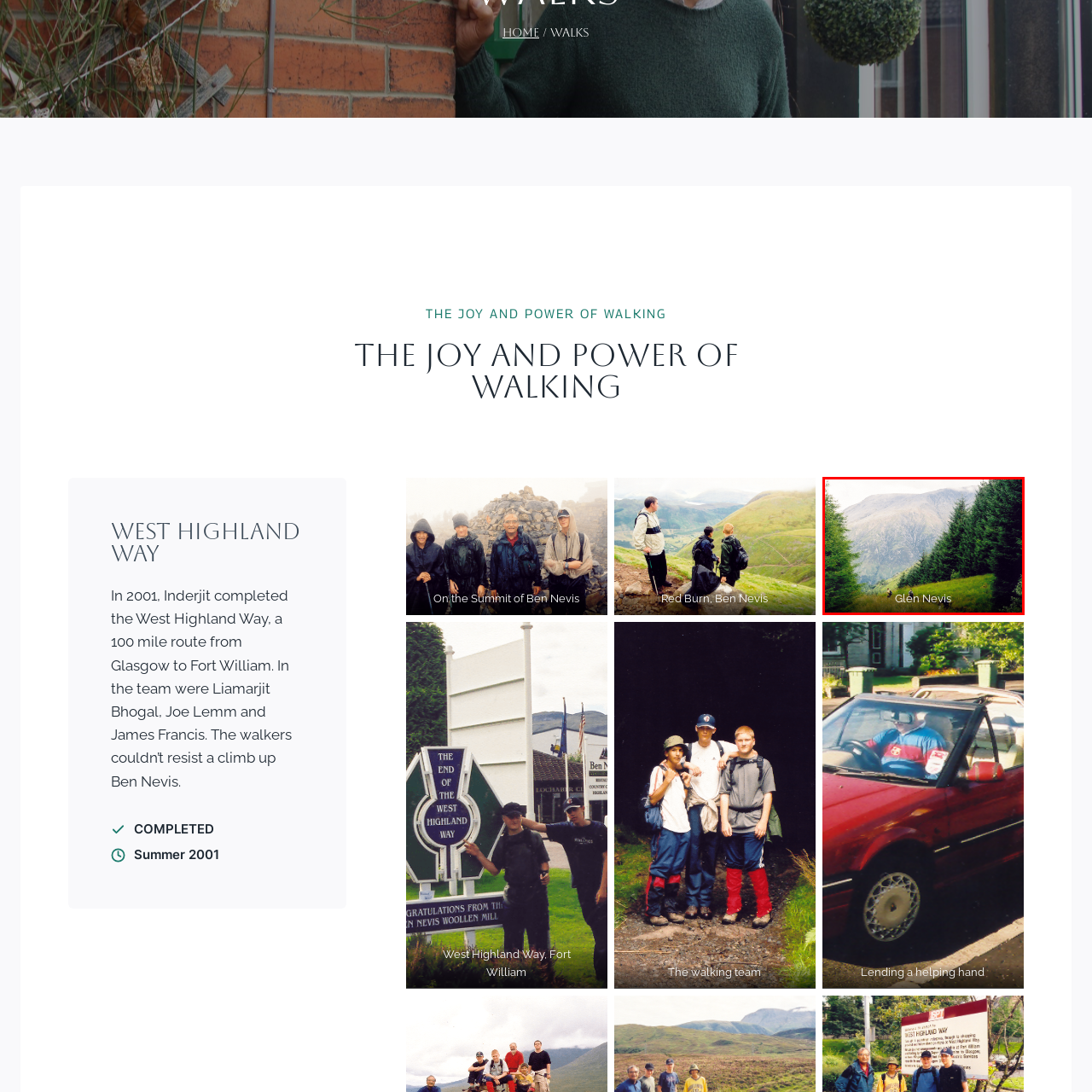How many people are walking on the path?
Analyze the image surrounded by the red bounding box and provide a thorough answer.

The caption states that 'two figures can be seen walking along the path', which implies that there are two people walking on the path in the image.